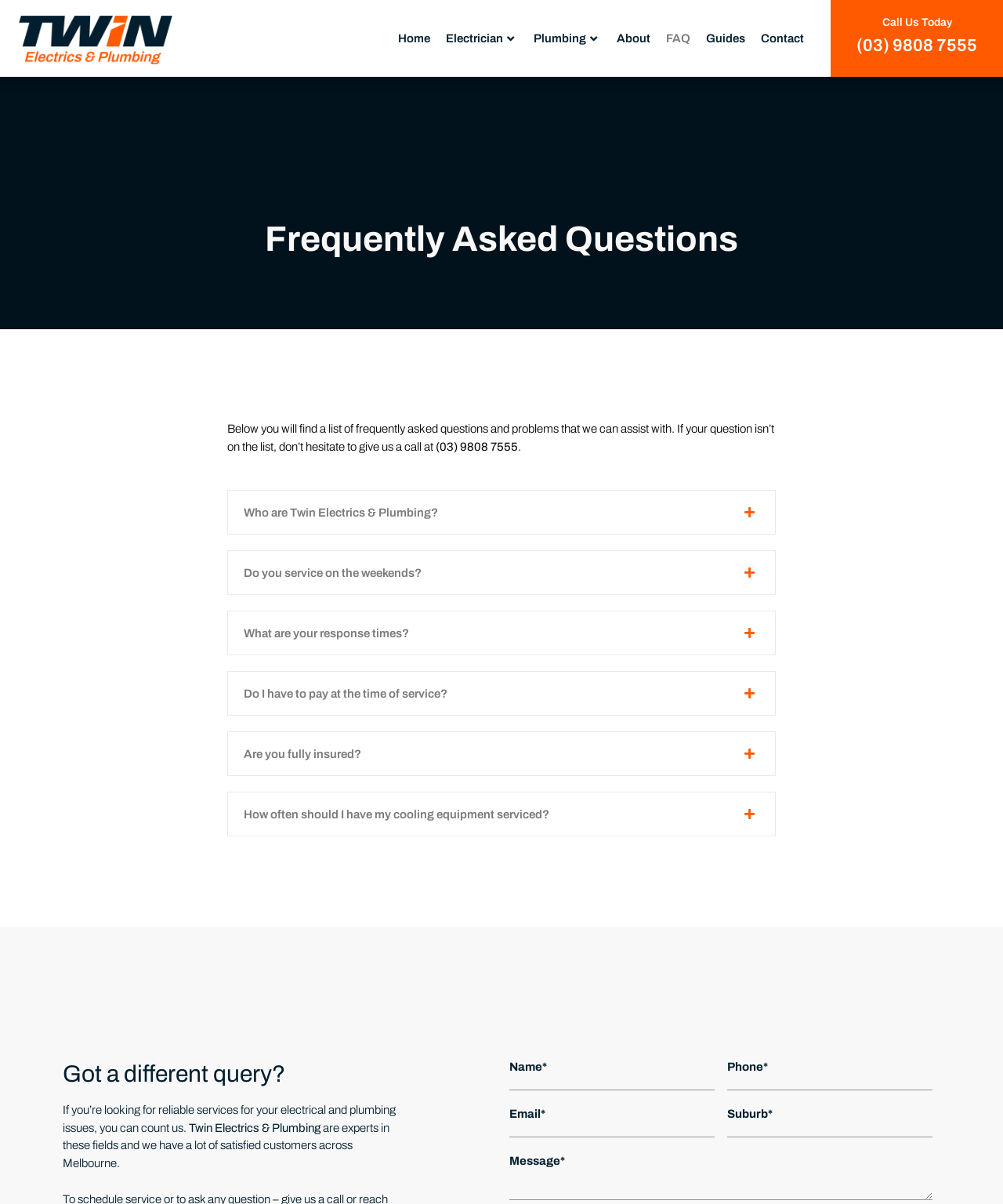Pinpoint the bounding box coordinates for the area that should be clicked to perform the following instruction: "go to home page".

None